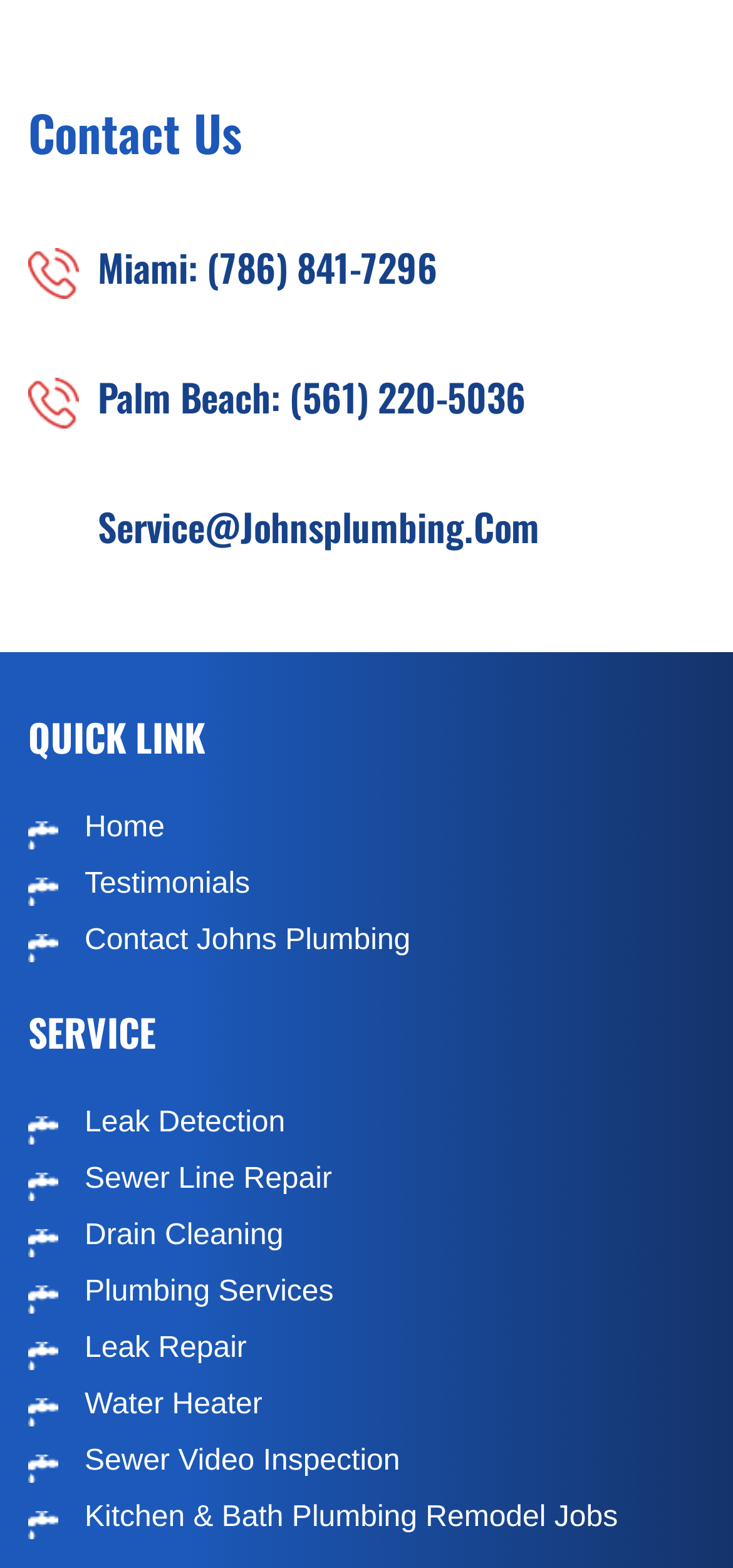Respond to the question with just a single word or phrase: 
How many quick links are available?

3